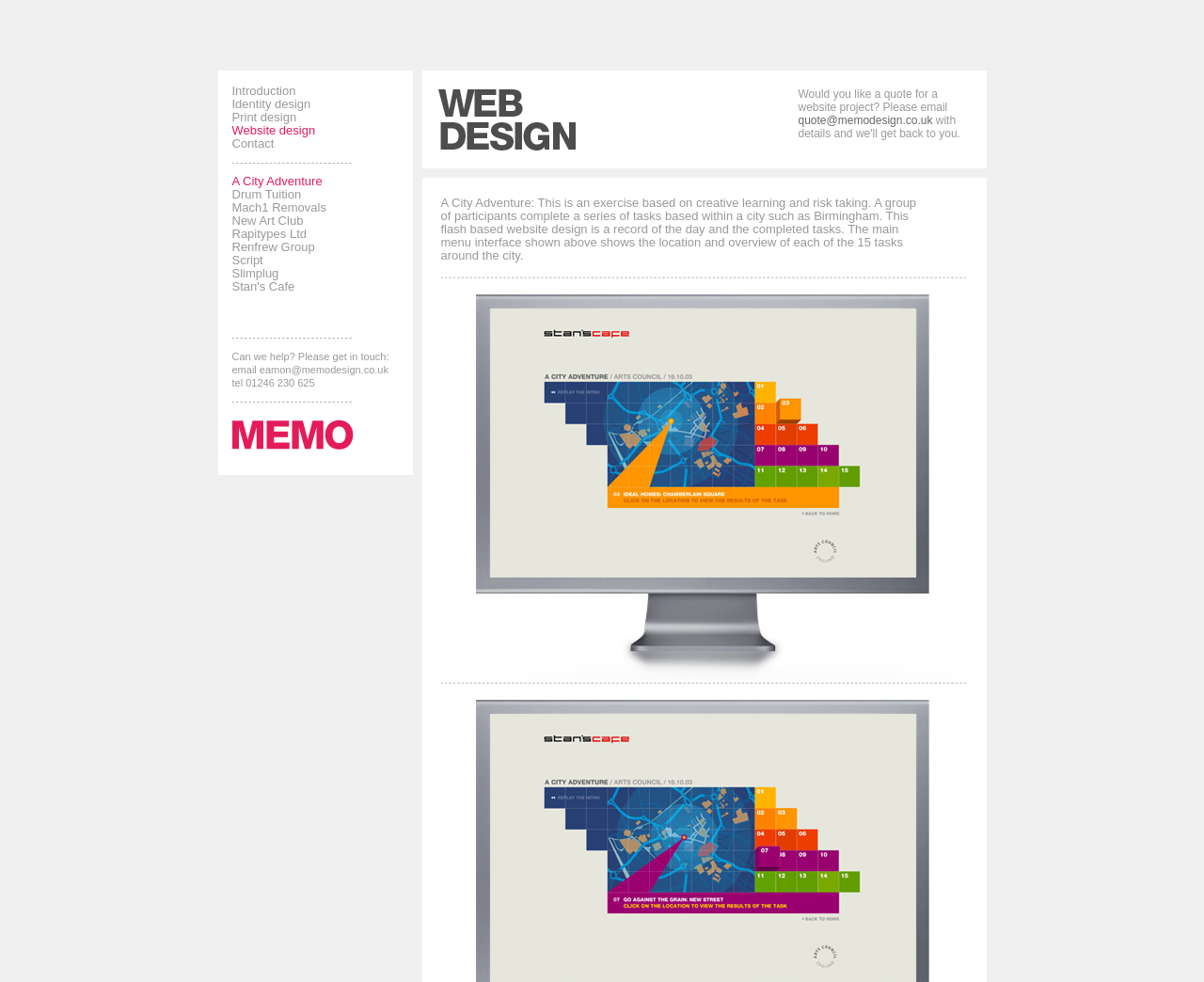Please answer the following question using a single word or phrase: 
What is the phone number for contact?

01246 230 625